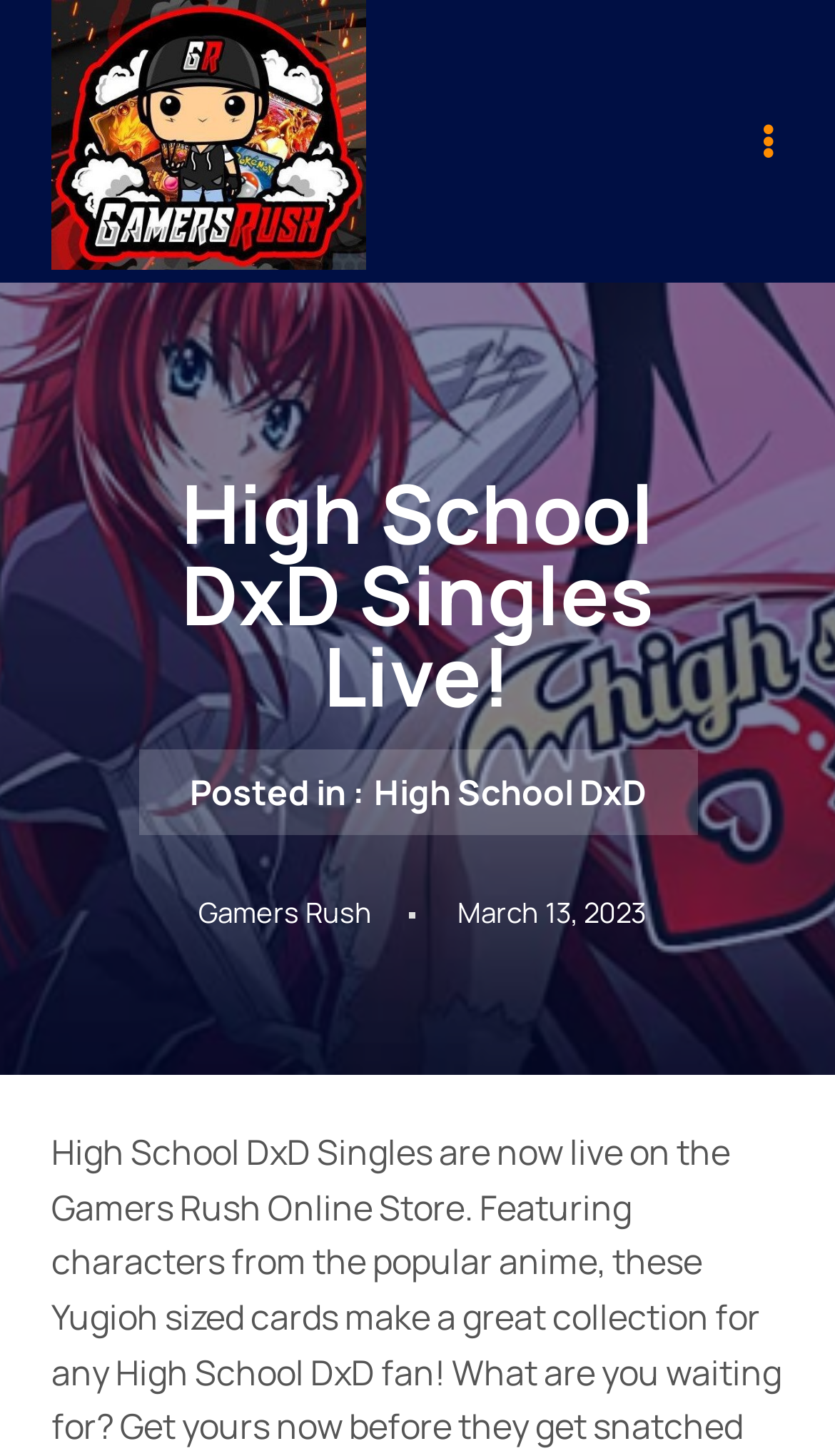Who is the author of the latest article?
Based on the image, please offer an in-depth response to the question.

I found the author of the latest article by looking at the text 'Gamers Rush' which appears below the title of the article.